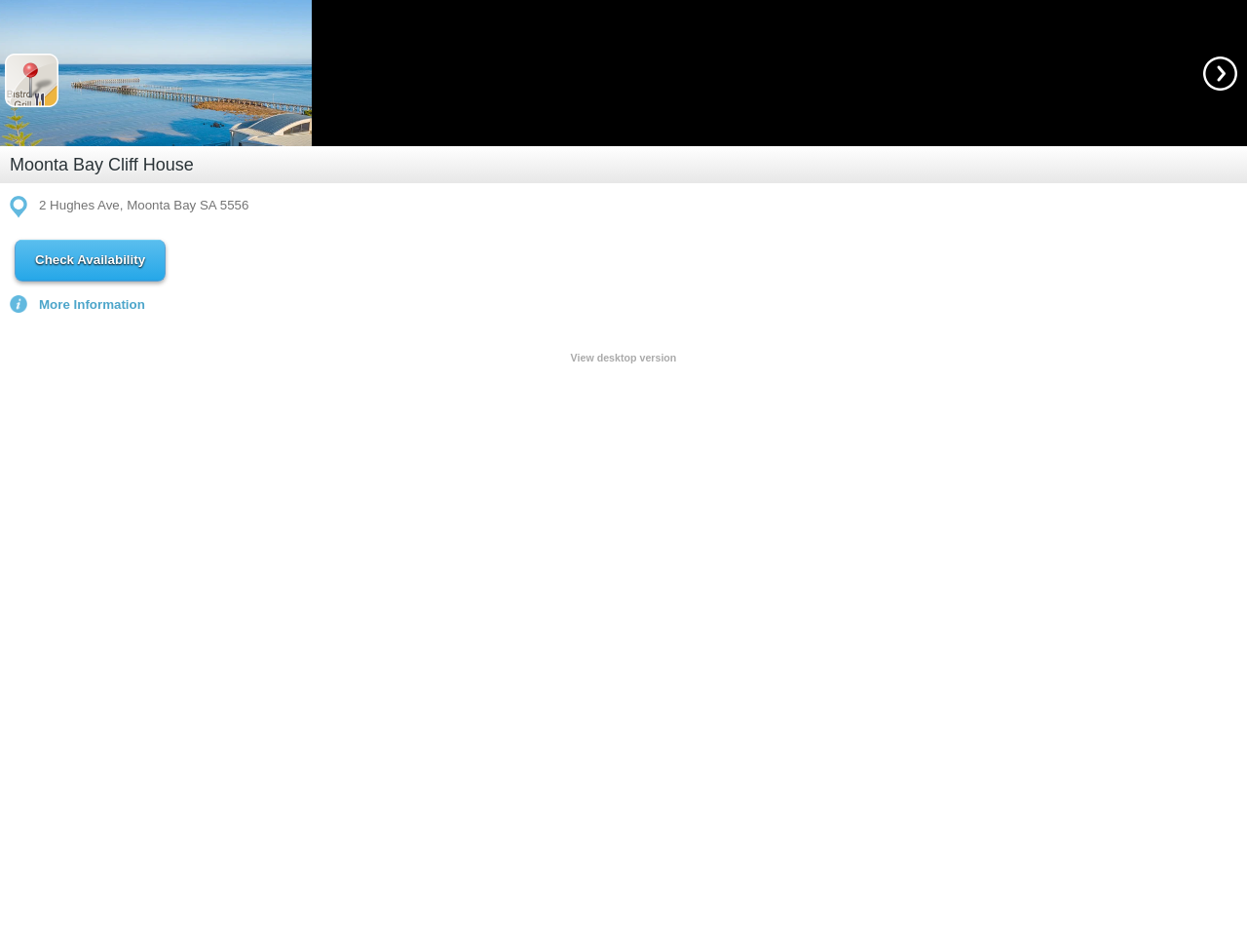Given the element description, predict the bounding box coordinates in the format (top-left x, top-left y, bottom-right x, bottom-right y). Make sure all values are between 0 and 1. Here is the element description: View desktop version

[0.0, 0.366, 1.0, 0.387]